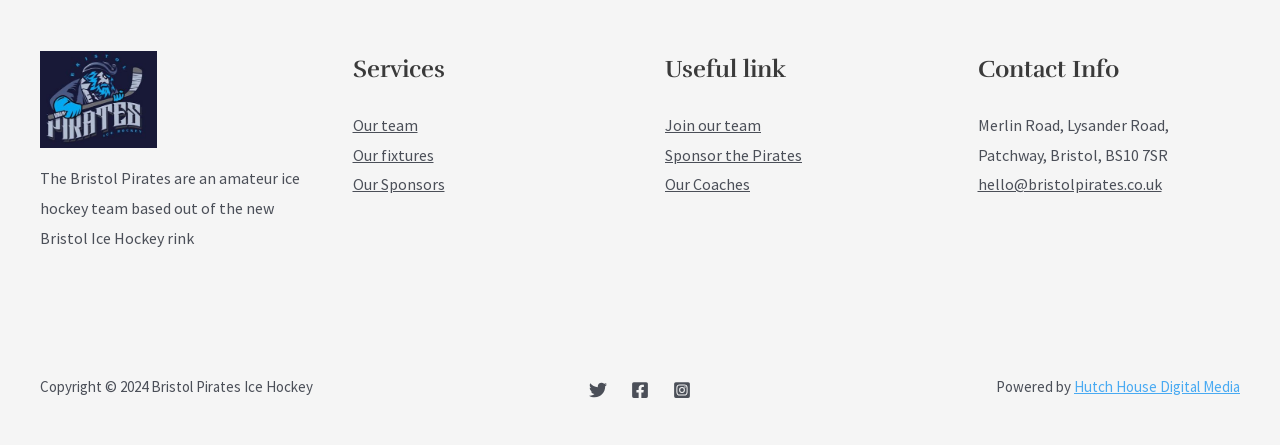Pinpoint the bounding box coordinates of the clickable element needed to complete the instruction: "Get in touch with the team". The coordinates should be provided as four float numbers between 0 and 1: [left, top, right, bottom].

[0.764, 0.392, 0.907, 0.437]